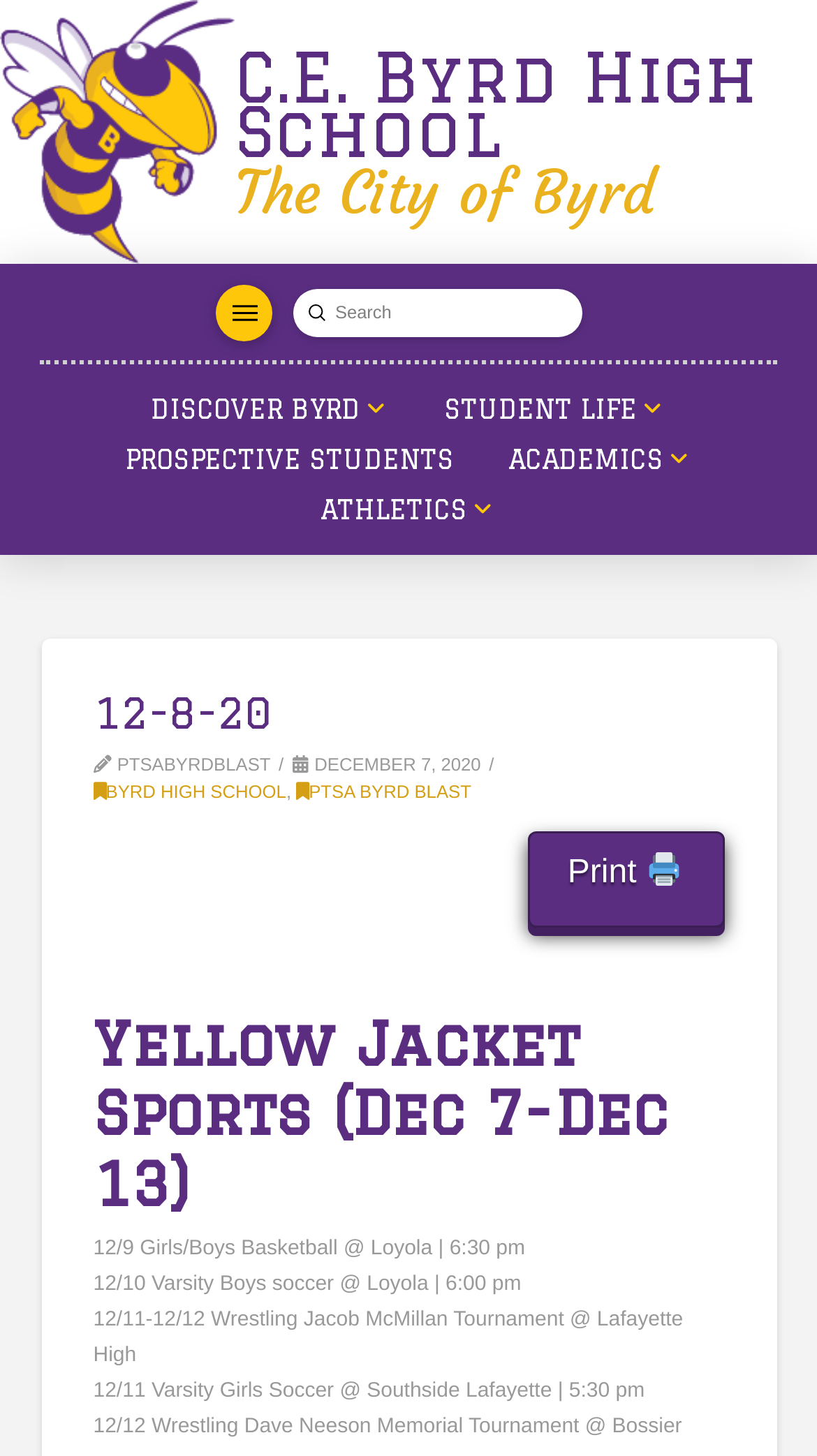Please determine the bounding box coordinates of the clickable area required to carry out the following instruction: "Click the toggle dropdown content button". The coordinates must be four float numbers between 0 and 1, represented as [left, top, right, bottom].

[0.264, 0.195, 0.335, 0.235]